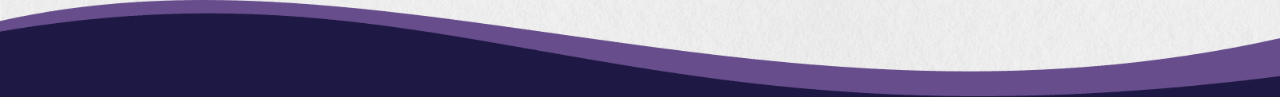Paint a vivid picture with your description of the image.

The image features a visually appealing design element consisting of layered wave patterns in shades of purple and deep navy blue. The flowing curves create a sense of movement and fluidity, contrasting against a light textured background. This design serves as a decorative separator, likely enhancing the aesthetic of the webpage it's featured on. The overall color scheme conveys a calm and sophisticated atmosphere, possibly aligning with themes of spirituality or introspection, which are prevalent in the surrounding content of the website.